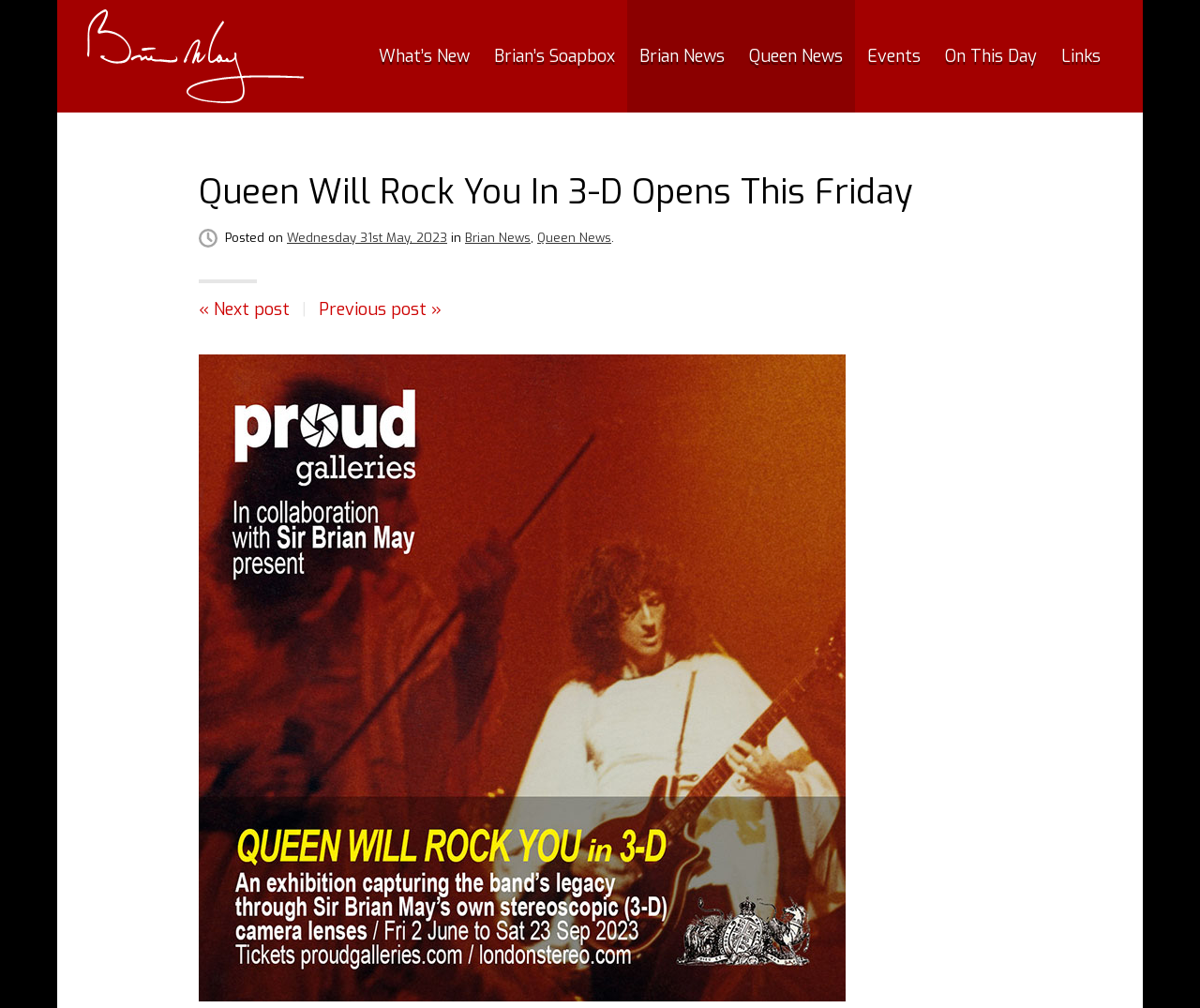Determine the bounding box coordinates of the region I should click to achieve the following instruction: "go to brianmay.com homepage". Ensure the bounding box coordinates are four float numbers between 0 and 1, i.e., [left, top, right, bottom].

[0.073, 0.0, 0.253, 0.112]